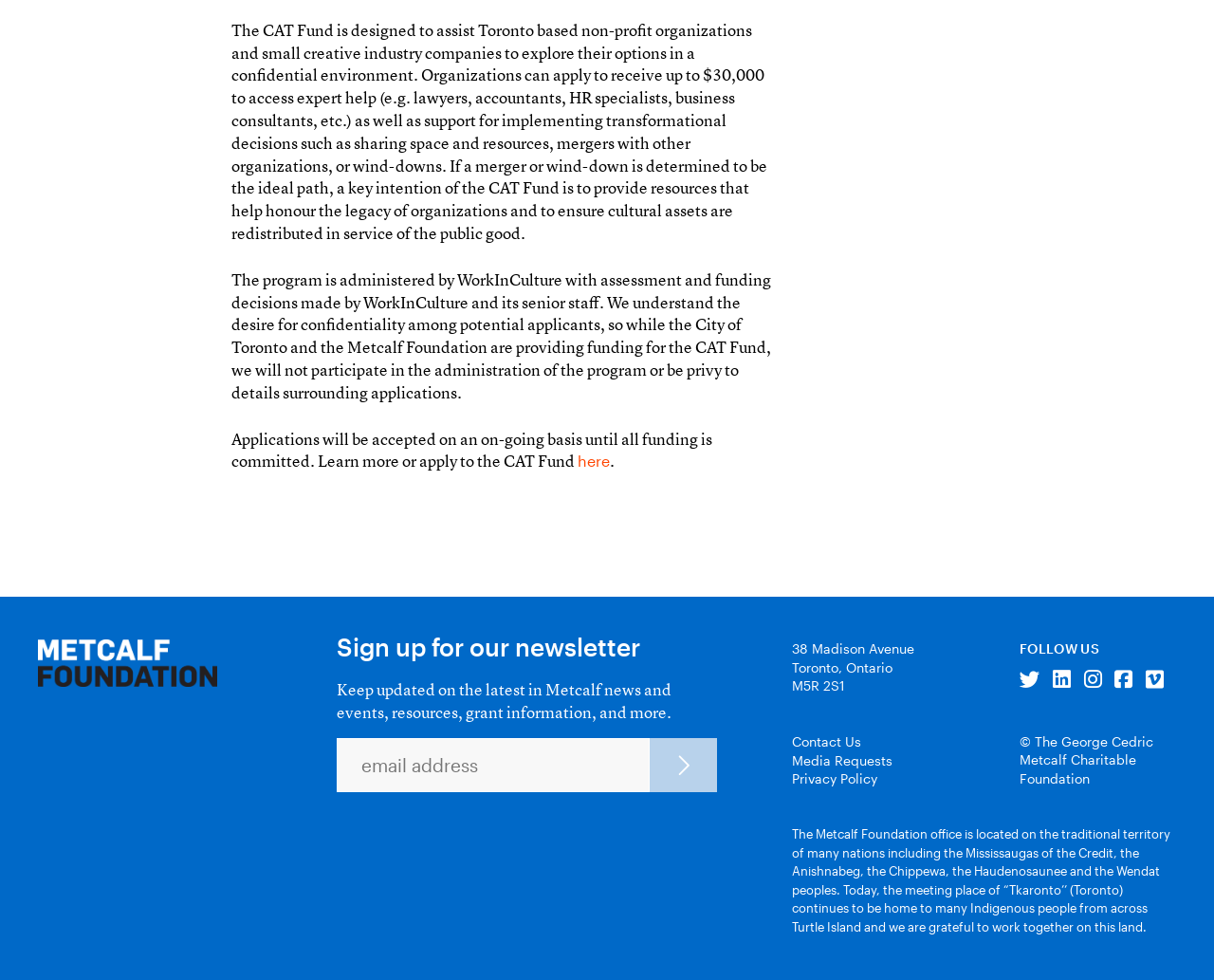Please provide a comprehensive answer to the question based on the screenshot: Who administers the CAT Fund program?

The program is administered by WorkInCulture, as mentioned in the second StaticText element, with assessment and funding decisions made by WorkInCulture and its senior staff.